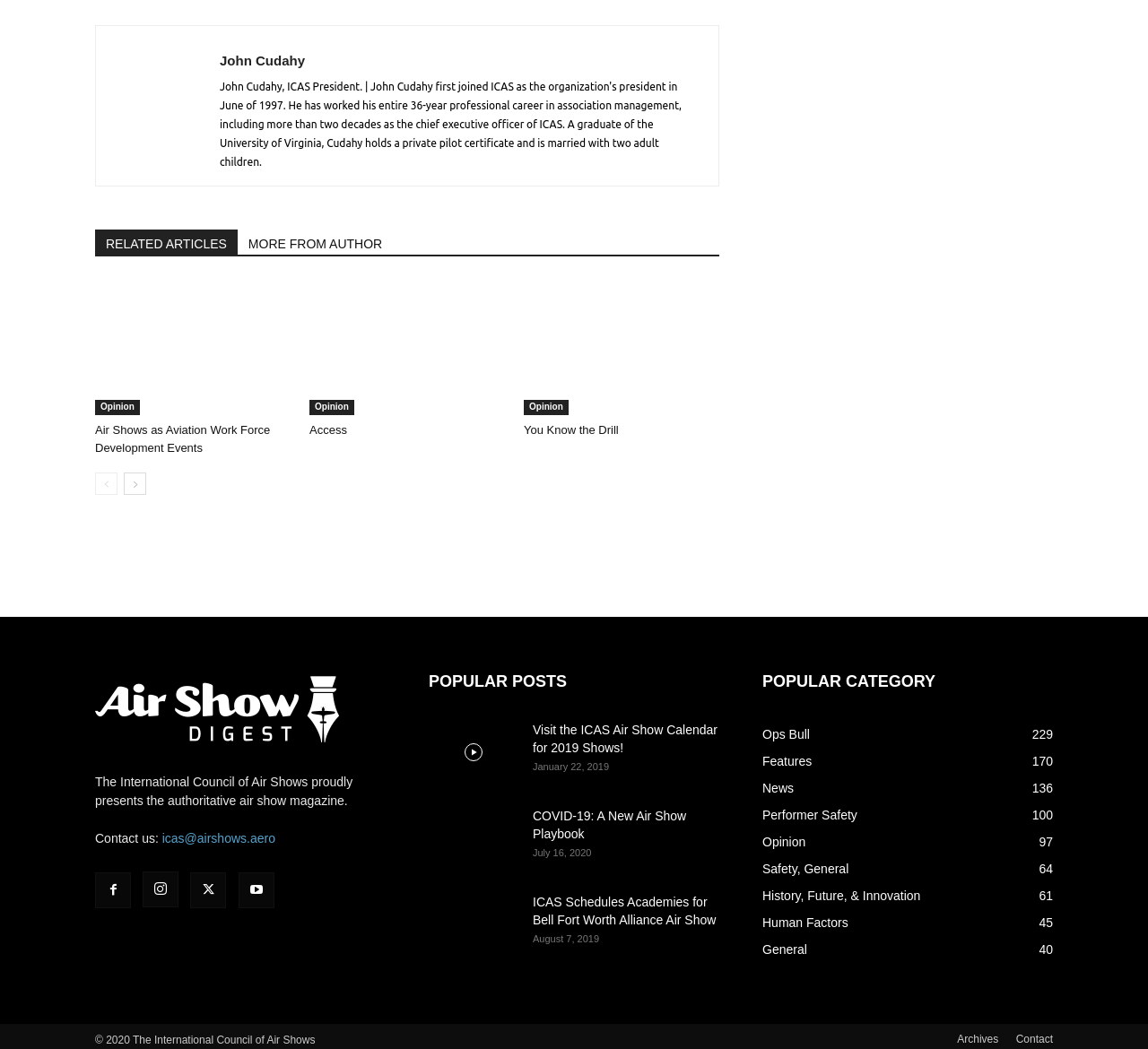Locate the bounding box coordinates of the element to click to perform the following action: 'Click on the 'Air Shows as Aviation Work Force Development Events' link'. The coordinates should be given as four float values between 0 and 1, in the form of [left, top, right, bottom].

[0.083, 0.267, 0.253, 0.395]